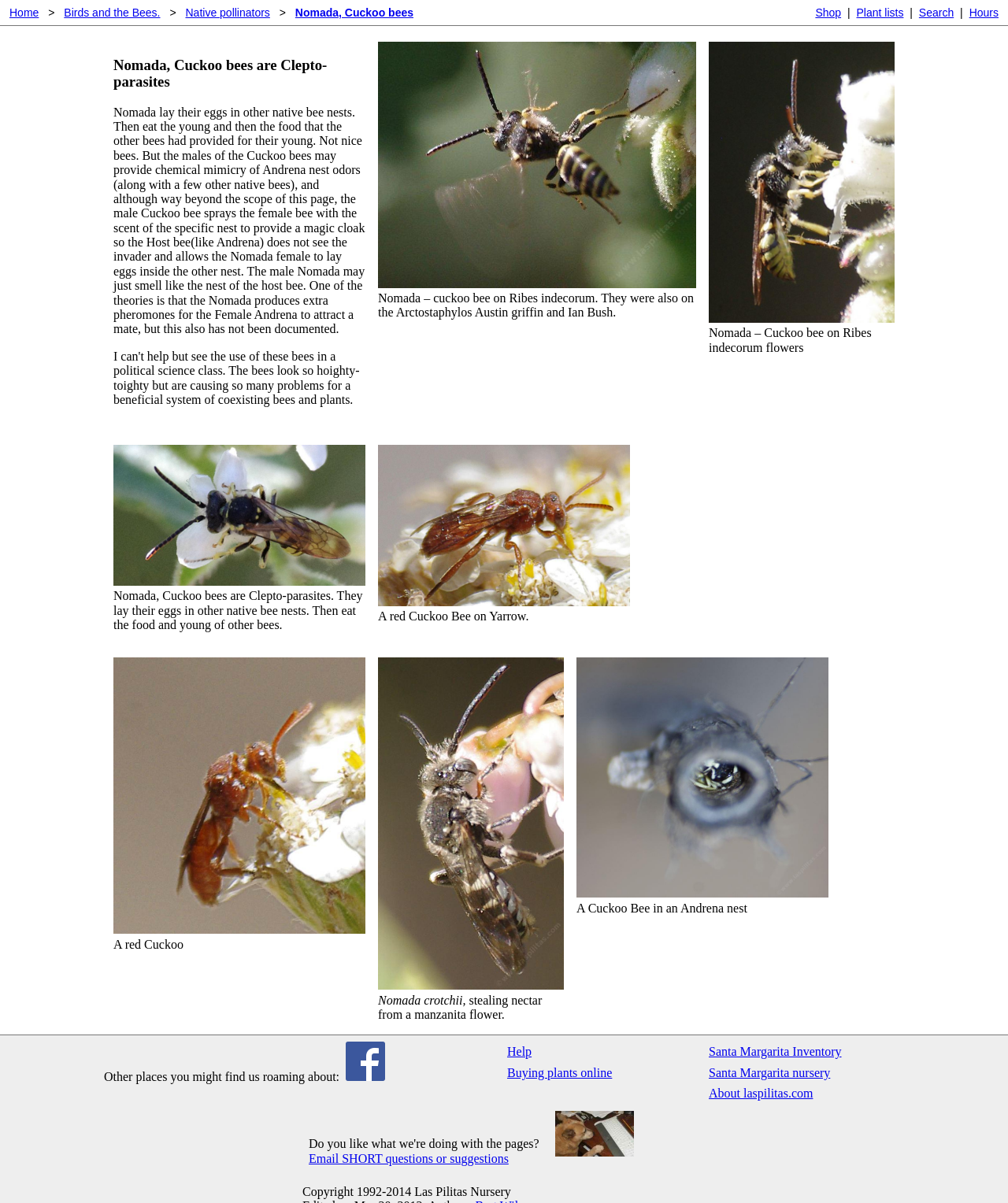What is the purpose of the male Cuckoo bee's chemical mimicry?
Please answer the question as detailed as possible.

According to the webpage, the male Cuckoo bee sprays the female bee with the scent of the specific nest to provide a magic cloak, so the host bee does not see the invader and allows the Nomada female to lay eggs inside the other nest.